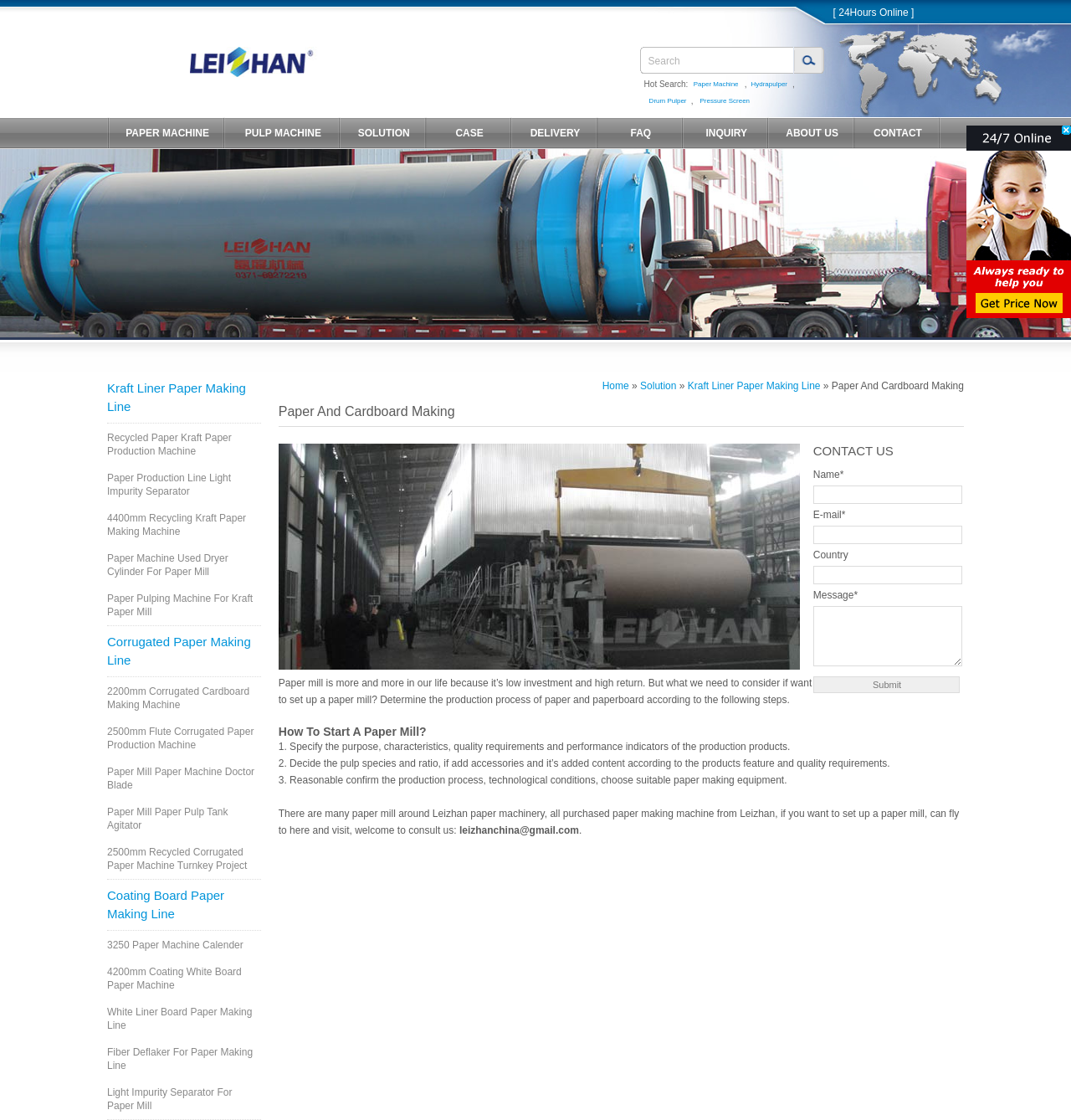Generate a comprehensive description of the webpage content.

This webpage is about paper and cardboard making, specifically focusing on how to start a paper mill. At the top, there is a logo image of "Zhengzhou Leizhan Machine" and a search bar with a "Search" button. Below the search bar, there are several links to popular searches, including "Paper Machine", "Hydrapulper", and "Drum Pulper".

On the left side of the page, there is a navigation menu with links to different sections, including "PAPER MACHINE", "PULP MACHINE", "SOLUTION", "CASE", "DELIVERY", "FAQ", "INQUIRY", and "ABOUT US". Below the navigation menu, there is a large image of a paper pulp machine.

The main content of the page is divided into several sections. The first section has a heading "Paper And Cardboard Making" and a brief introduction to the importance of paper mills. Below the introduction, there is a contact form with fields for name, email, country, and message.

The next section has a heading "How To Start A Paper Mill?" and provides a step-by-step guide on how to set up a paper mill. The guide includes three steps: specifying the production process, deciding on the pulp species and ratio, and confirming the production process and choosing suitable equipment.

Throughout the page, there are several links to different paper making machines and production lines, including "Kraft Liner Paper Making Line", "Recycled Paper Kraft Paper Production Machine", and "Coating Board Paper Making Line". There are also several images of paper making machines and equipment.

At the bottom of the page, there is a section with contact information, including an email address and an invitation to visit the Leizhan paper machinery factory.